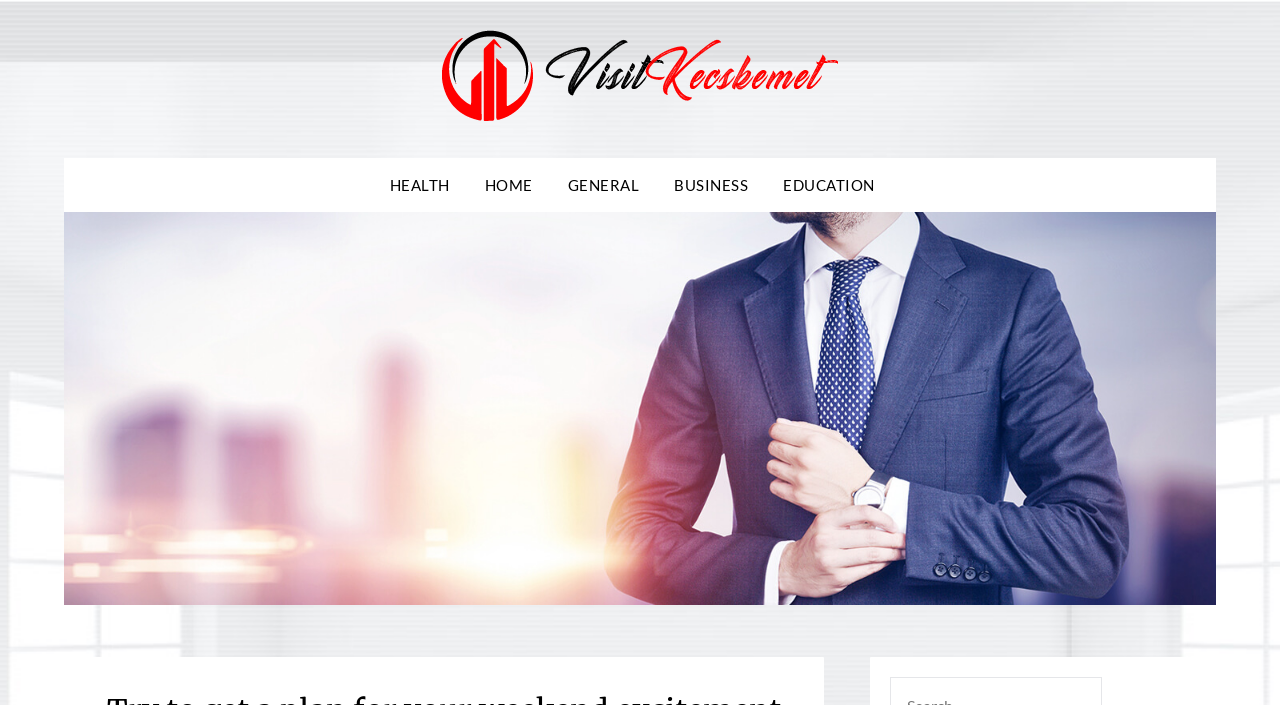Please provide a one-word or short phrase answer to the question:
Are the categories on the webpage in alphabetical order?

Yes